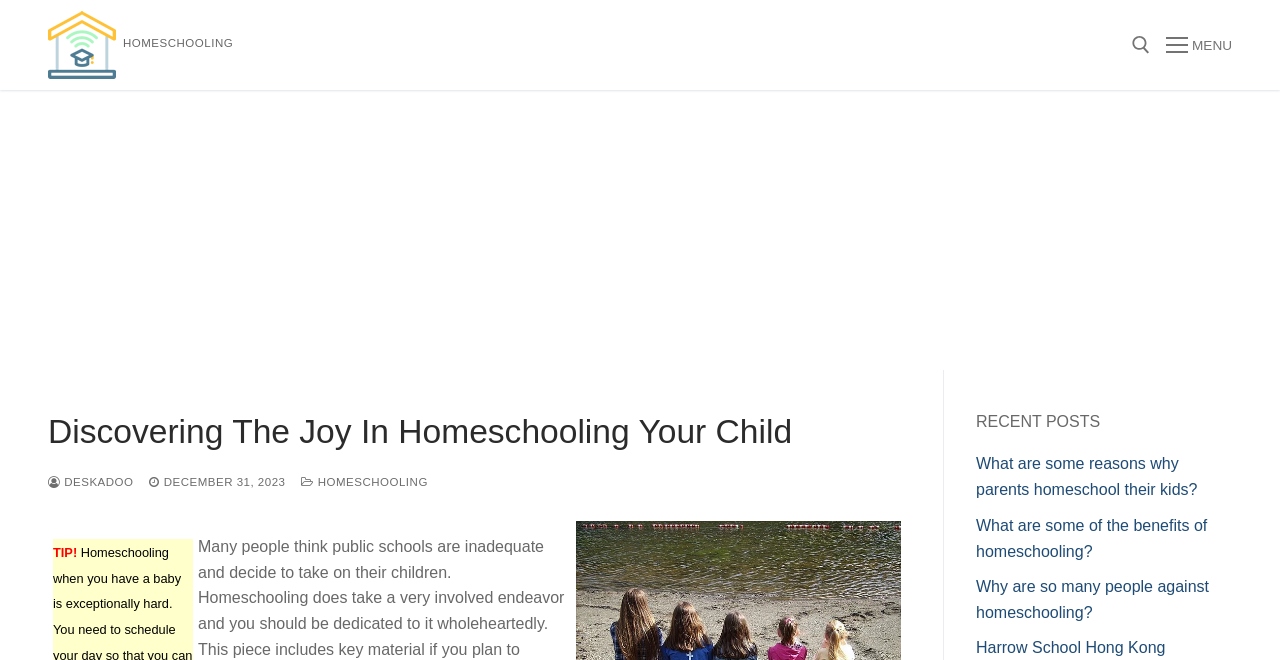Please extract and provide the main headline of the webpage.

Discovering The Joy In Homeschooling Your Child